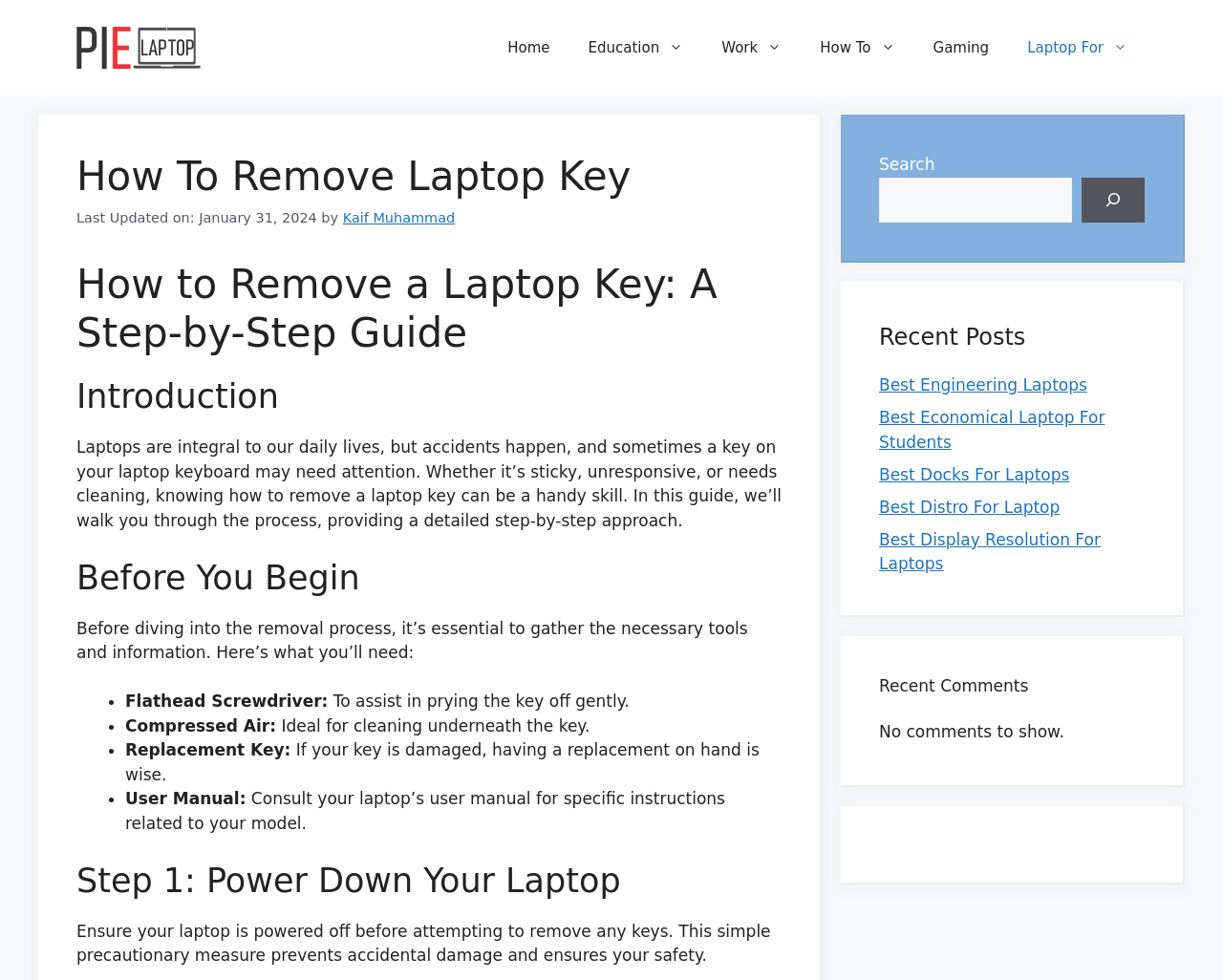Please identify the bounding box coordinates of the element's region that I should click in order to complete the following instruction: "View the 'Recent Posts'". The bounding box coordinates consist of four float numbers between 0 and 1, i.e., [left, top, right, bottom].

[0.719, 0.327, 0.936, 0.362]